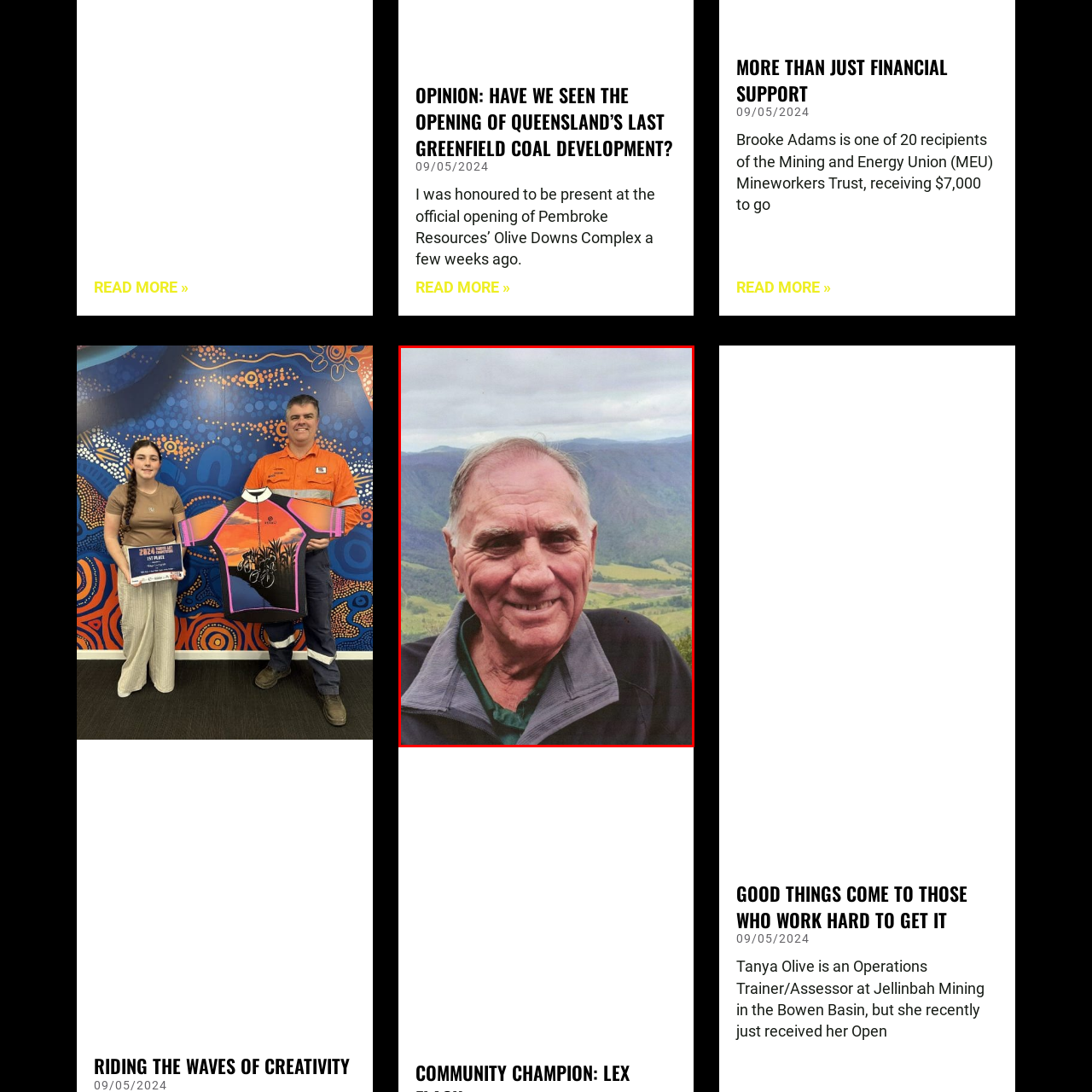What is the scenery behind the elderly man?
Look at the image highlighted within the red bounding box and provide a detailed answer to the question.

The caption describes the scenery behind the elderly man as a lush valley framed by distant mountains, hinting at the natural beauty of his surroundings.